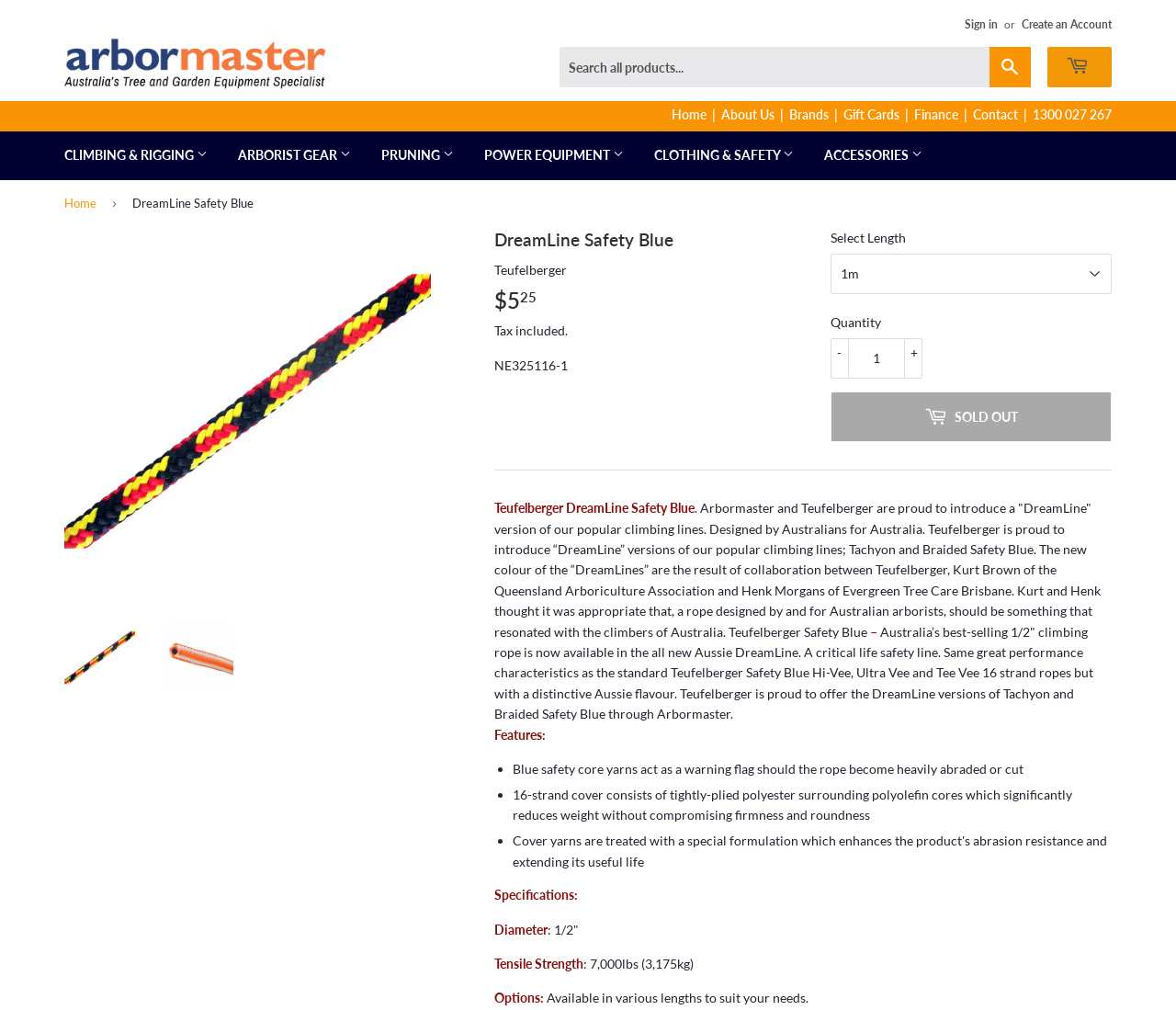What is the category of 'Ropes & Accessories'?
Look at the image and respond with a one-word or short phrase answer.

CLIMBING & RIGGING